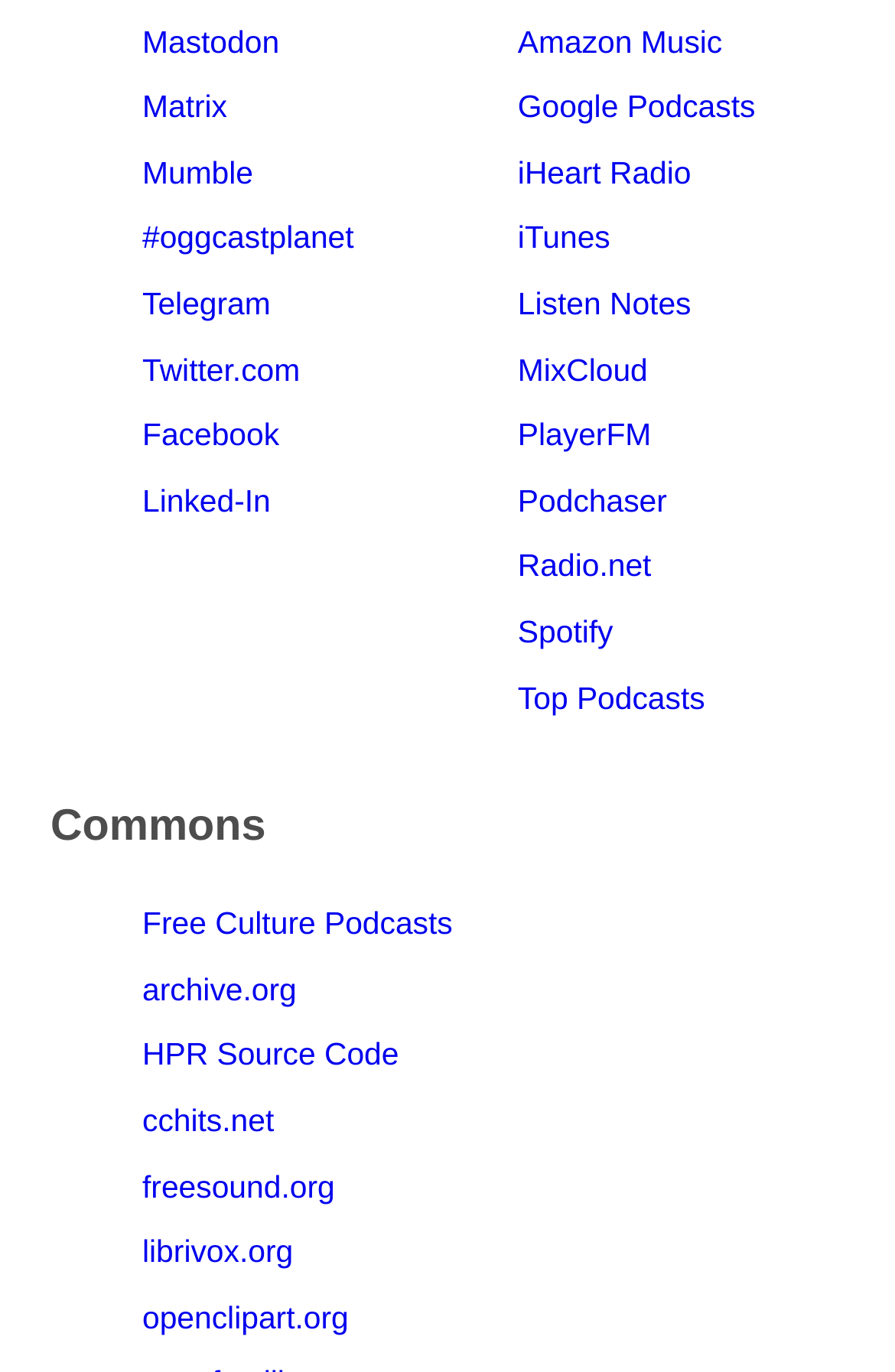What social media platforms are listed?
Answer the question with a single word or phrase, referring to the image.

Mastodon, Matrix, Mumble, etc.